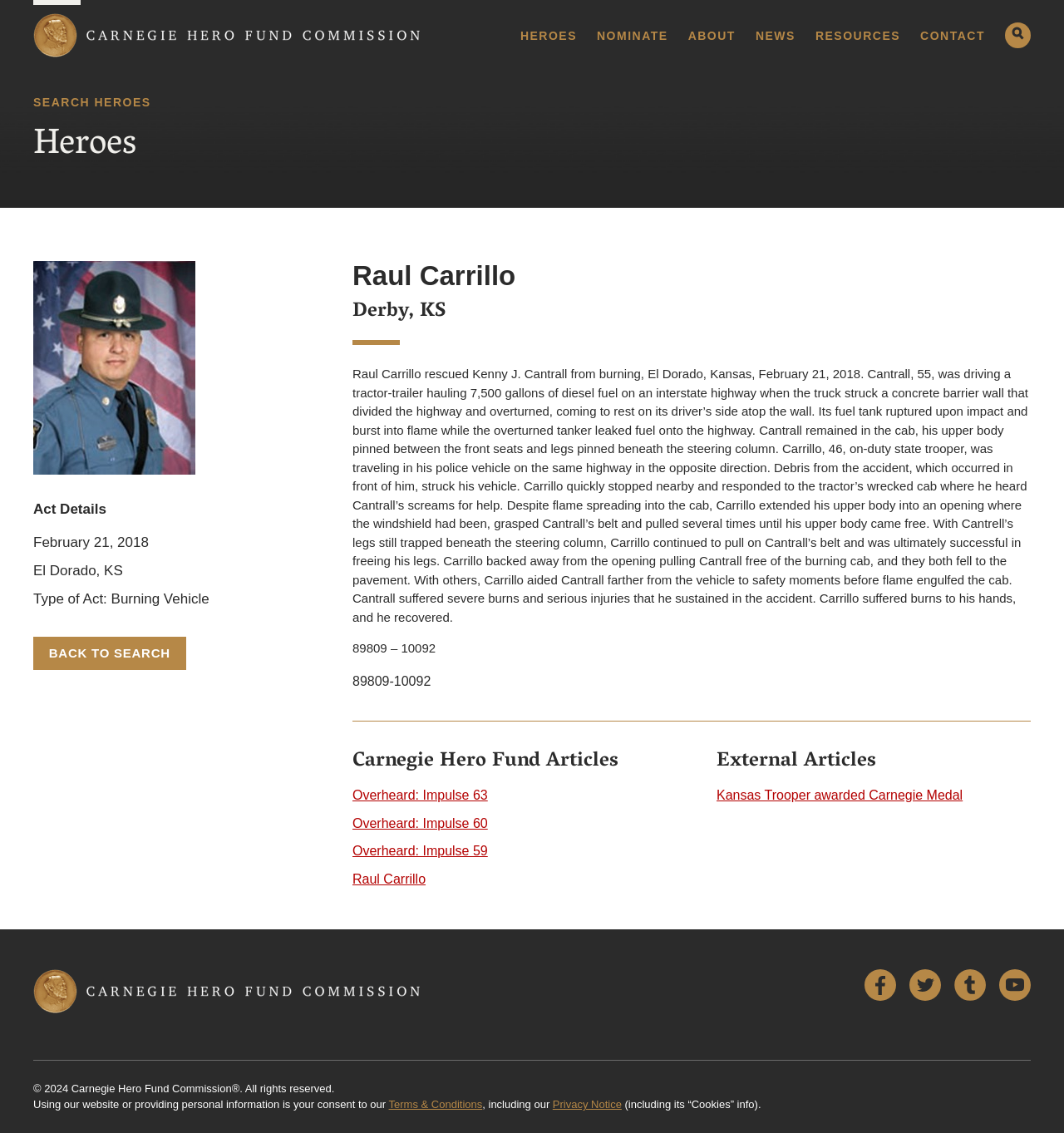Identify the bounding box coordinates of the element that should be clicked to fulfill this task: "Search for heroes". The coordinates should be provided as four float numbers between 0 and 1, i.e., [left, top, right, bottom].

[0.031, 0.085, 0.142, 0.096]